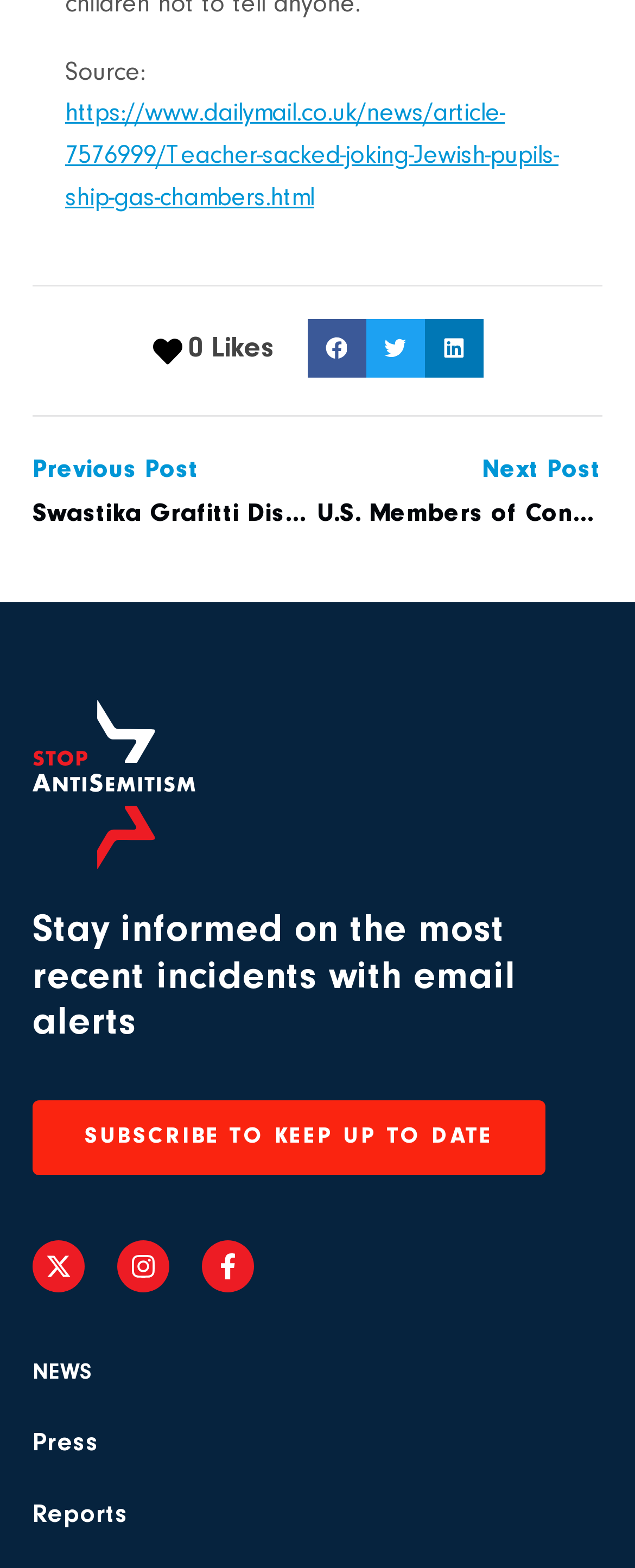How many navigation links are available at the bottom?
Kindly answer the question with as much detail as you can.

I counted the number of navigation links available at the bottom of the webpage, which are 'NEWS', 'Press', and 'Reports'.